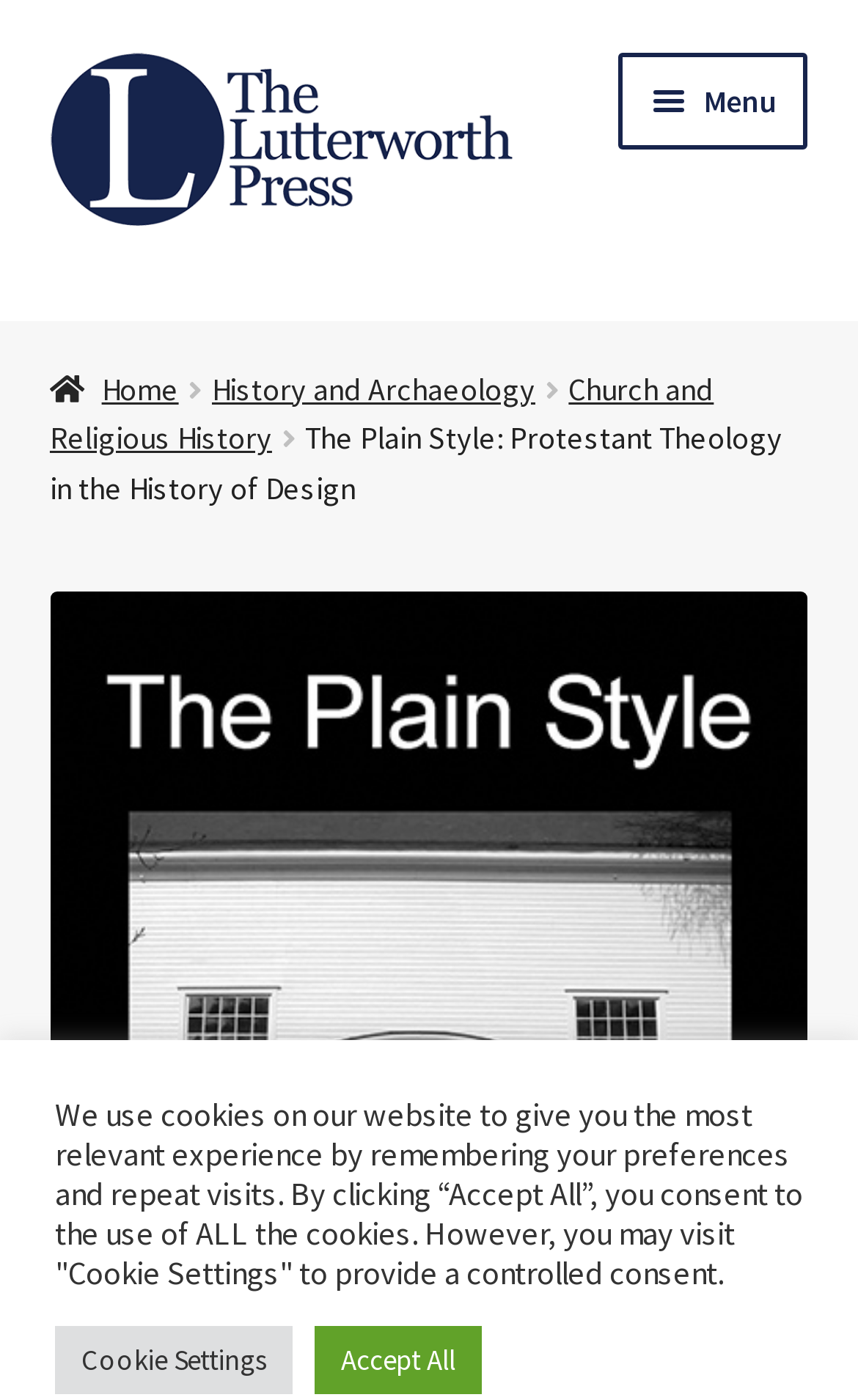How many navigation links are there?
Provide an in-depth and detailed answer to the question.

I counted the number of links in the primary navigation section, which includes 'Home', 'Books', 'About Us', 'My account', 'Contact', and two expandable menu links.